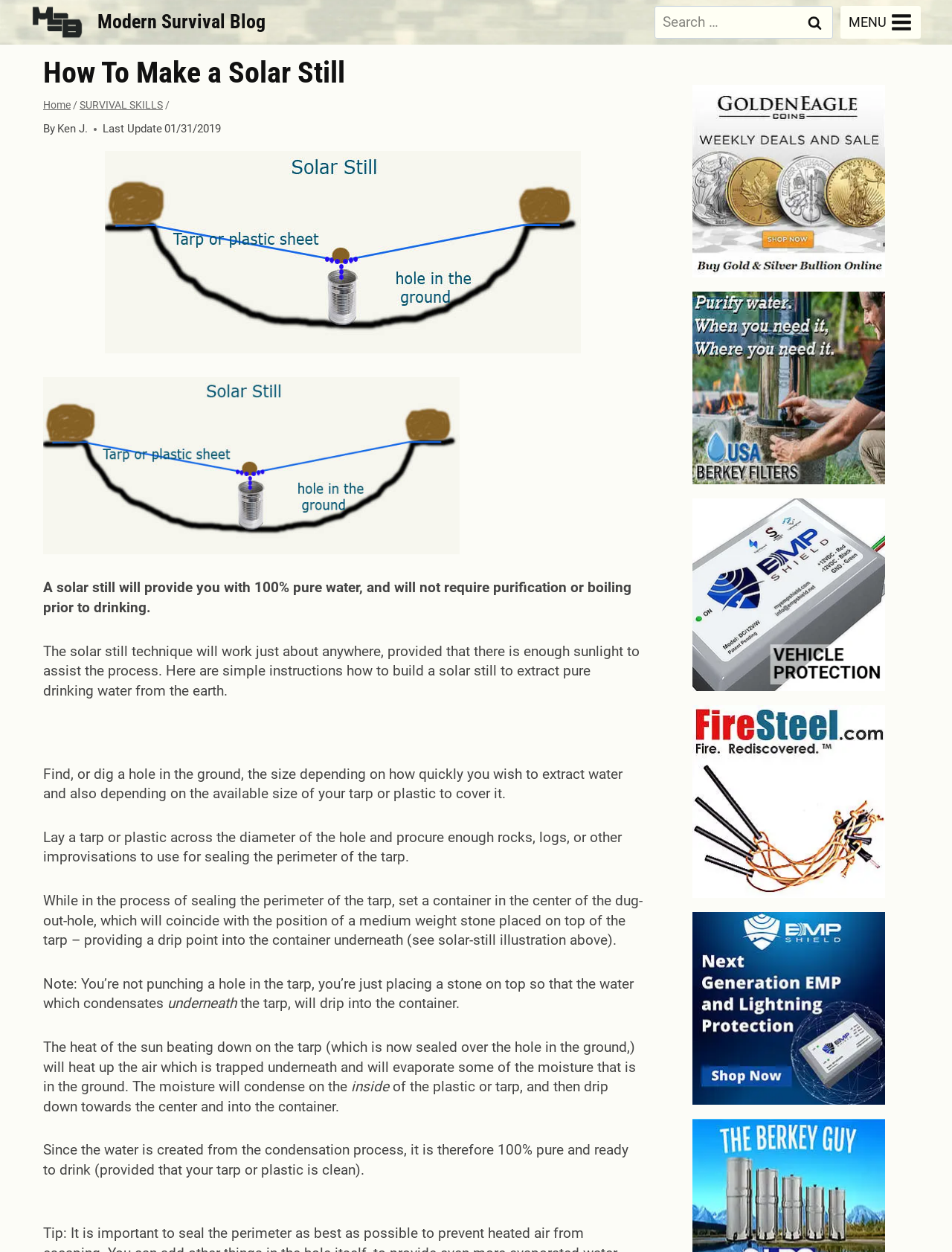What causes the moisture to evaporate in the solar still?
Please provide a comprehensive answer based on the details in the screenshot.

The heat of the sun beating down on the tarp, which is now sealed over the hole in the ground, will heat up the air which is trapped underneath and will evaporate some of the moisture that is in the ground.